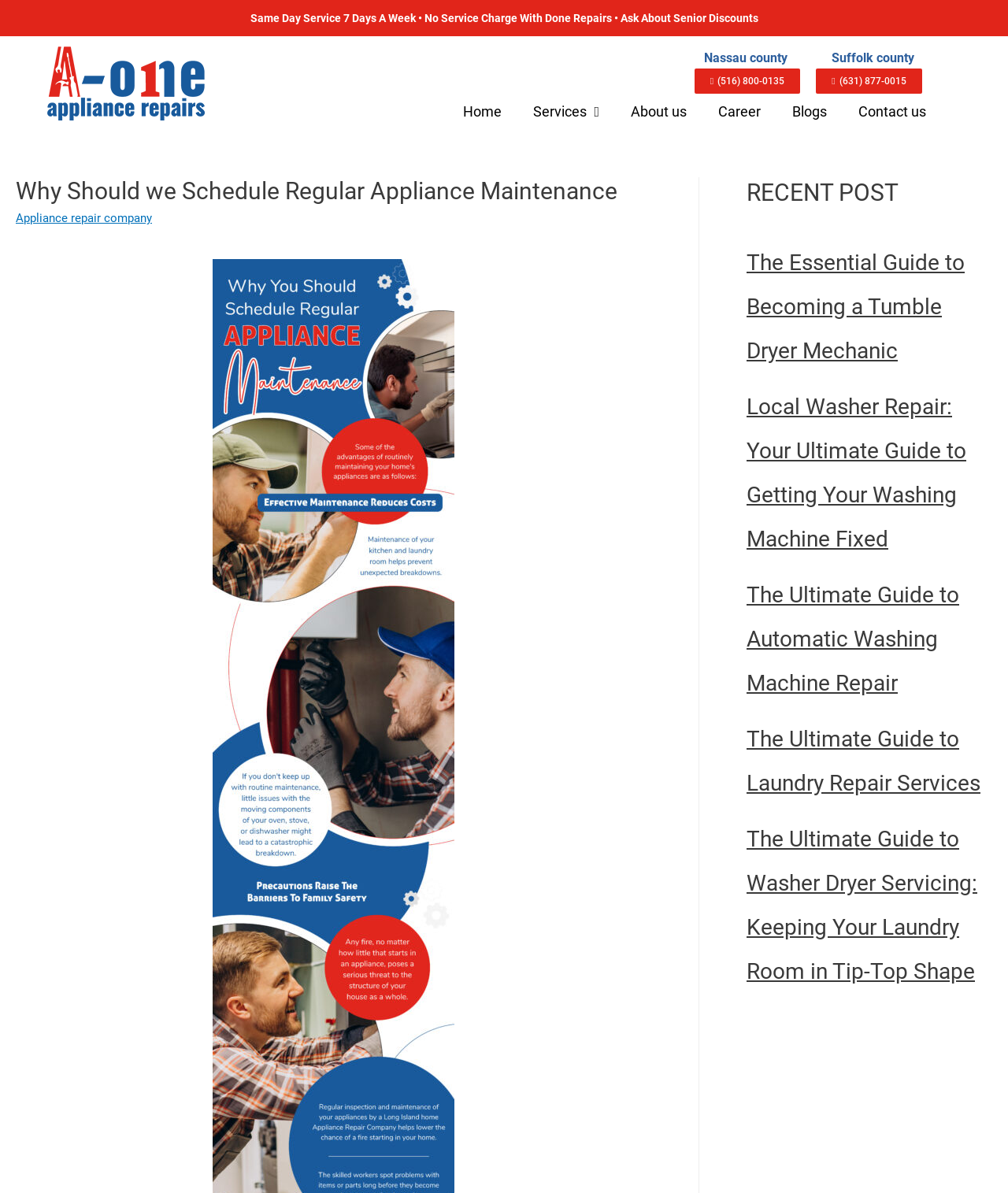Generate a detailed explanation of the webpage's features and information.

The webpage appears to be a website for an appliance repair company. At the top, there is a logo on the left side, accompanied by a tagline "Same Day Service 7 Days A Week • No Service Charge With Done Repairs • Ask About Senior Discounts" on the right side. Below the logo, there are two headings, "Nassau county" and "Suffolk county", with corresponding phone numbers in the form of buttons.

The main navigation menu is located below, consisting of links to "Home", "Services", "About us", "Career", "Blogs", and "Contact us". The "Services" link has a dropdown menu.

The main content of the webpage is divided into two sections. On the left side, there is a header section with a heading "Why Should we Schedule Regular Appliance Maintenance" and a link to "Appliance repair company". Below this header, there is a brief description of the importance of regular appliance maintenance, ensuring efficient, effective, and safe operation of appliances.

On the right side, there is a section titled "RECENT POST" with five links to blog articles related to appliance repair and maintenance, such as guides to becoming a tumble dryer mechanic, local washer repair, and laundry repair services.

Overall, the webpage appears to be a professional website for an appliance repair company, providing information on their services and expertise, as well as resources for customers interested in learning more about appliance maintenance and repair.